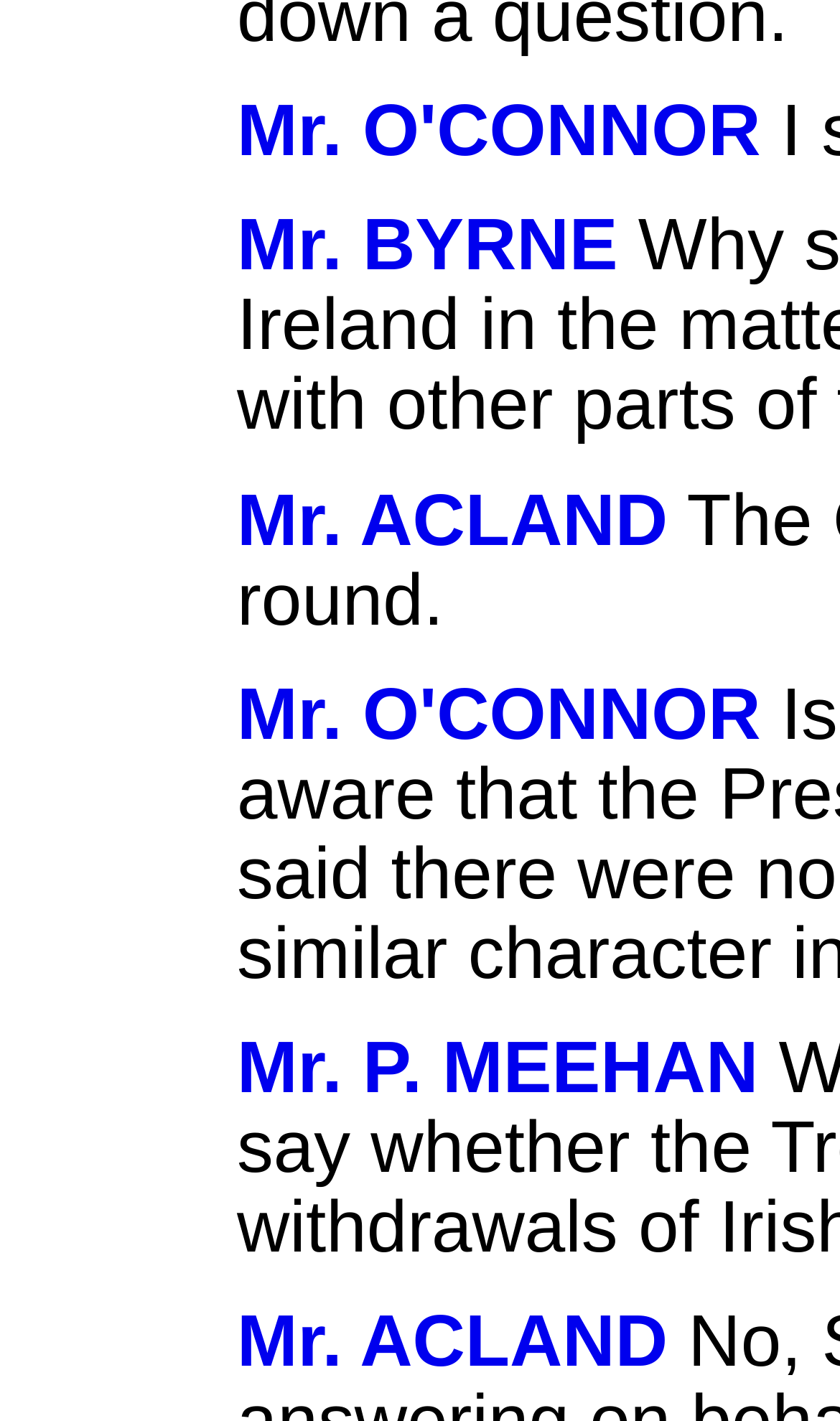Extract the bounding box coordinates for the UI element described by the text: "Mr. BYRNE". The coordinates should be in the form of [left, top, right, bottom] with values between 0 and 1.

[0.282, 0.145, 0.736, 0.202]